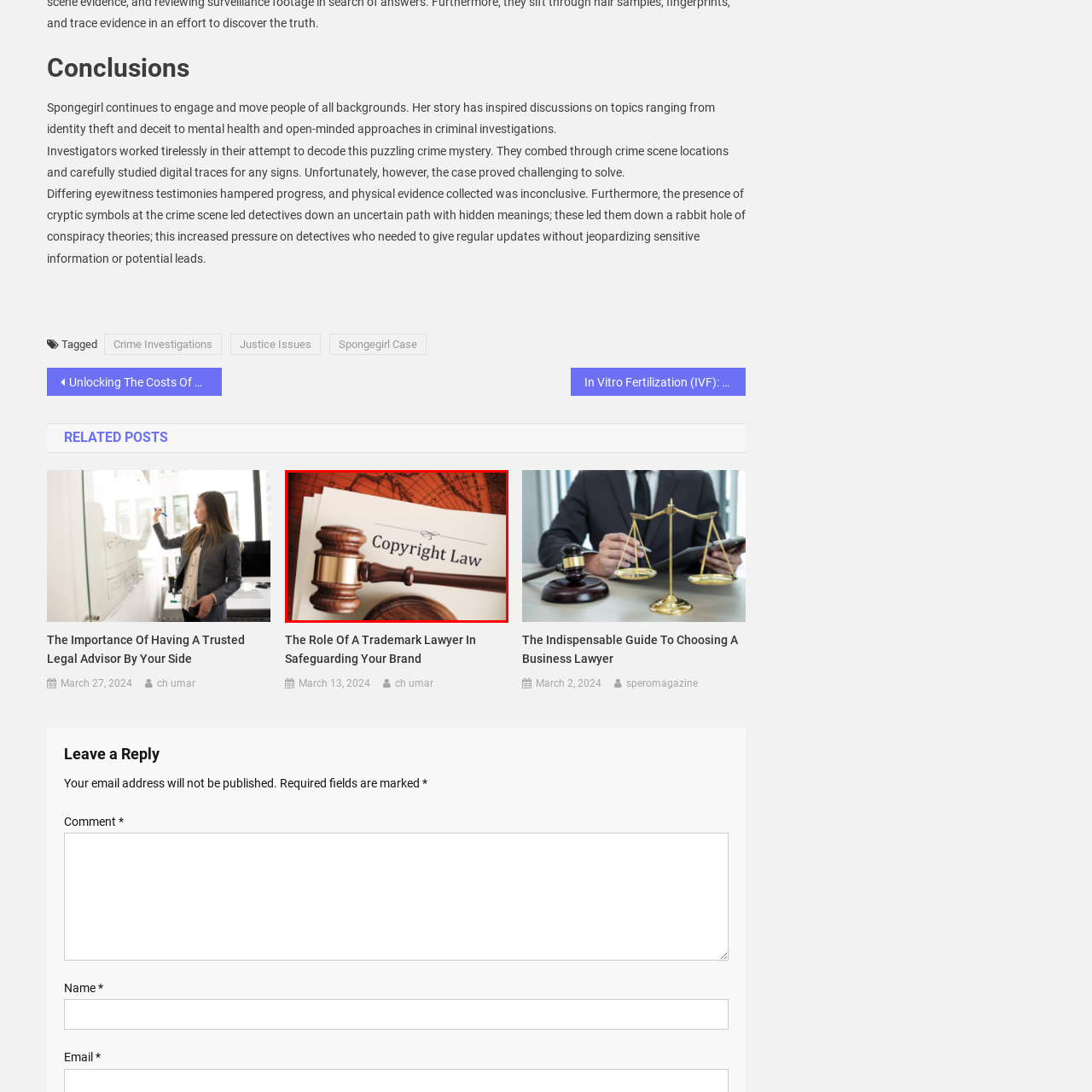Elaborate on the contents of the image highlighted by the red boundary in detail.

This image features a close-up view of a wooden gavel resting atop a document titled "Copyright Law." The gavel, a symbol of authority and the judicial system, is prominently displayed with a polished gold band around its middle, suggesting its significance in legal proceedings. The background features a textured, warm-toned surface, possibly reminiscent of an antique map, which adds an element of depth and context to the legal theme. The focus on copyright law suggests a discussion of intellectual property rights and legal protections, highlighting the importance of safeguarding creative works in today’s digital age.